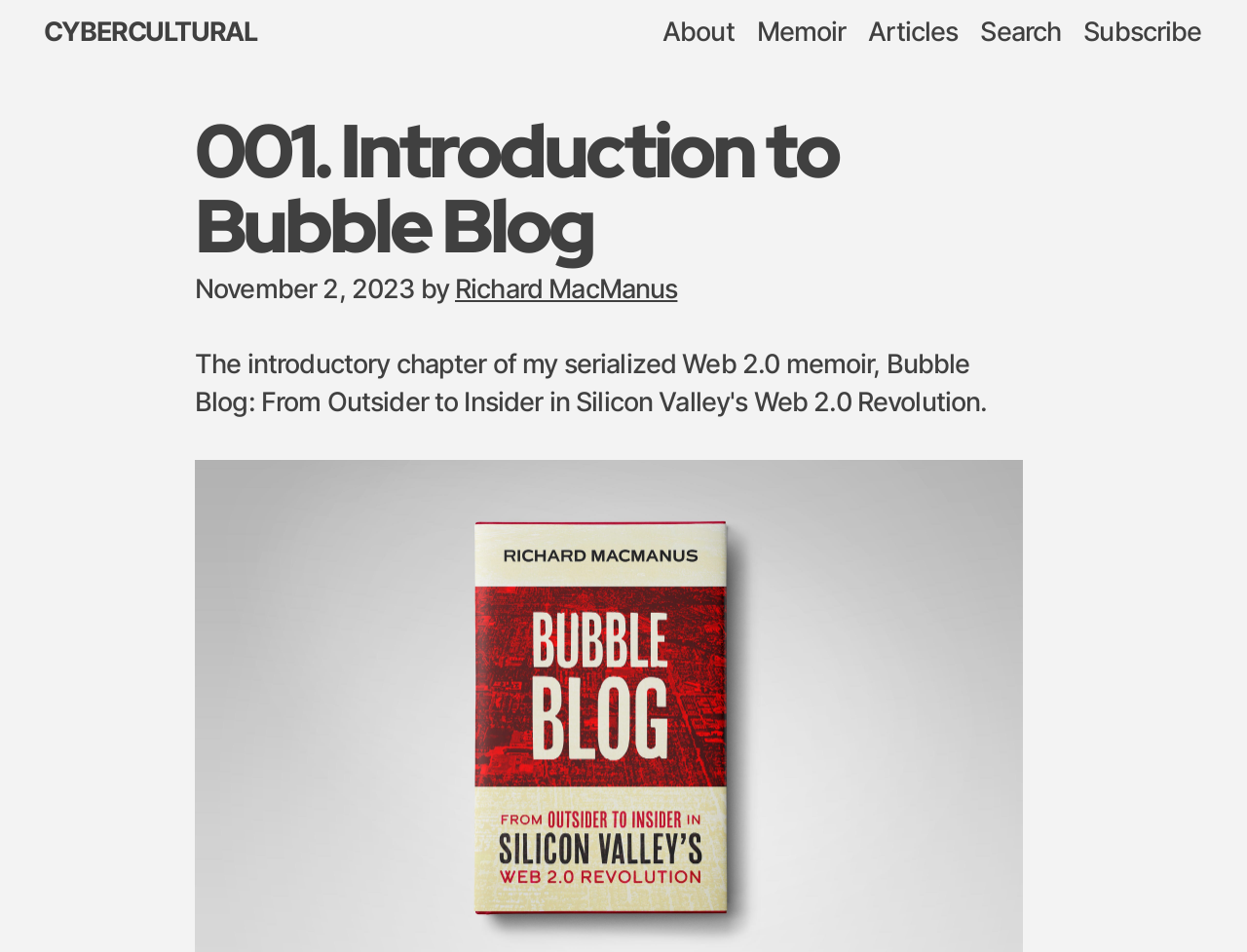Locate the primary heading on the webpage and return its text.

001. Introduction to Bubble Blog